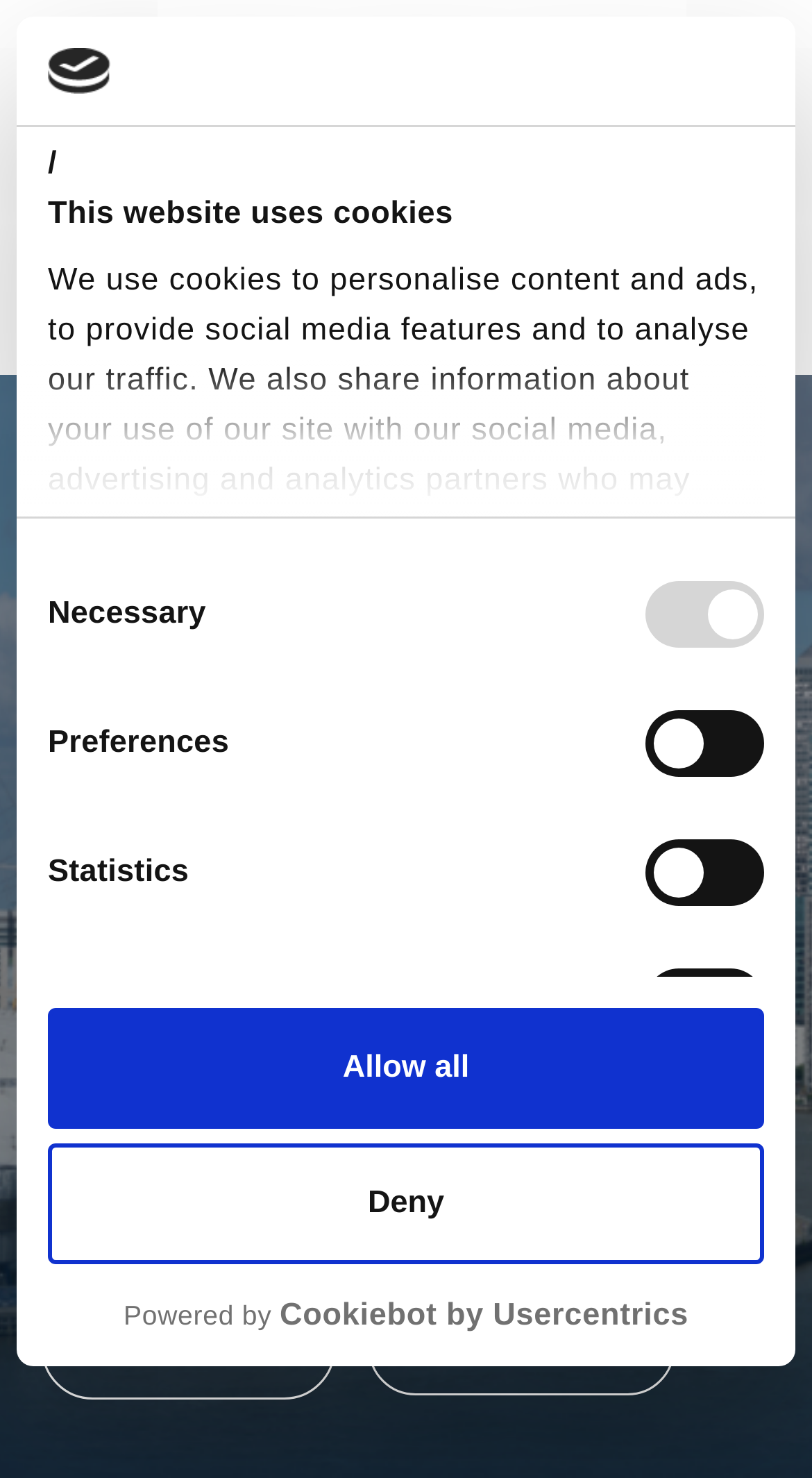Please give a one-word or short phrase response to the following question: 
What is the text on the button at the bottom-left corner?

Deny